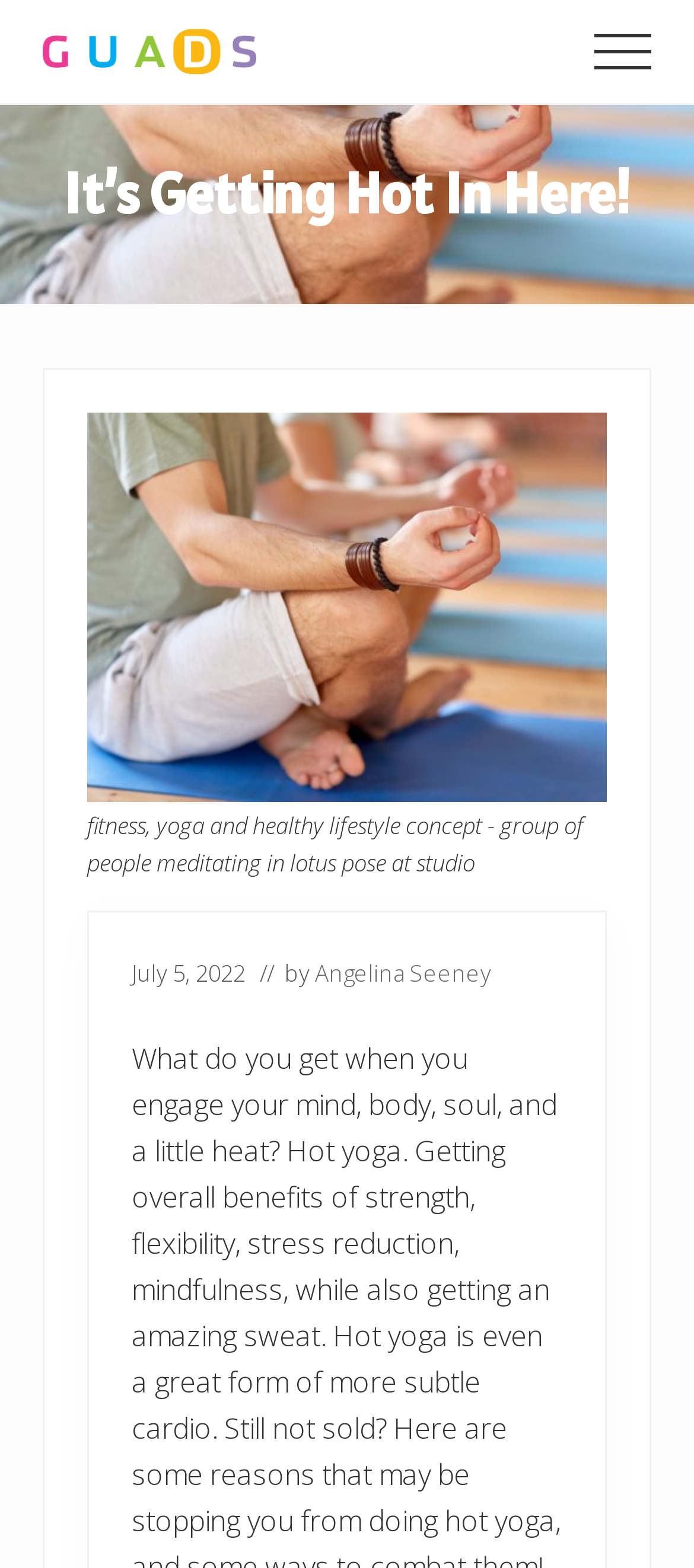From the element description alt="Get Up And Do Something", predict the bounding box coordinates of the UI element. The coordinates must be specified in the format (top-left x, top-left y, bottom-right x, bottom-right y) and should be within the 0 to 1 range.

[0.062, 0.018, 0.369, 0.048]